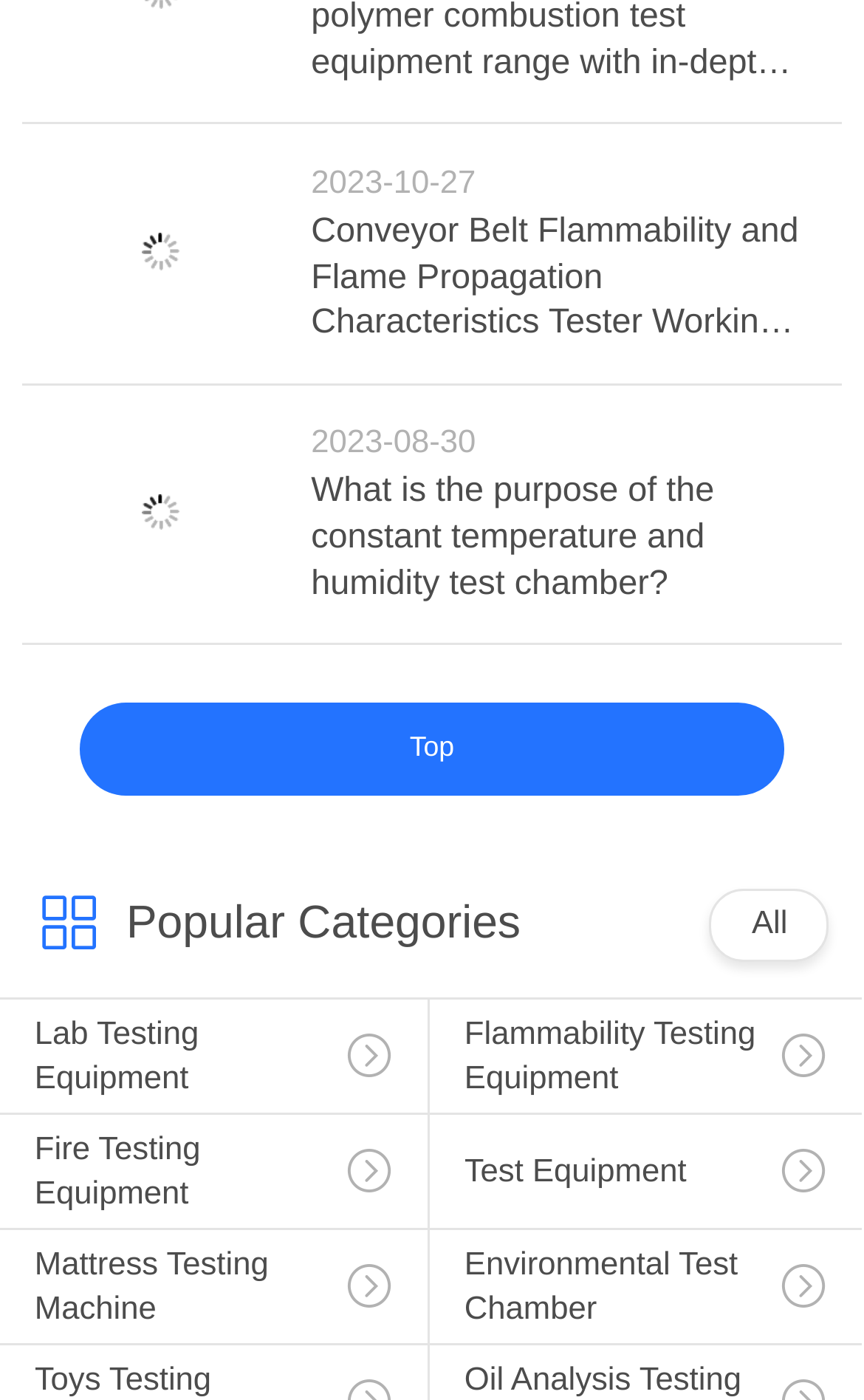Find the bounding box coordinates of the clickable element required to execute the following instruction: "Read about Environmental Test Chamber". Provide the coordinates as four float numbers between 0 and 1, i.e., [left, top, right, bottom].

[0.497, 0.879, 0.997, 0.996]